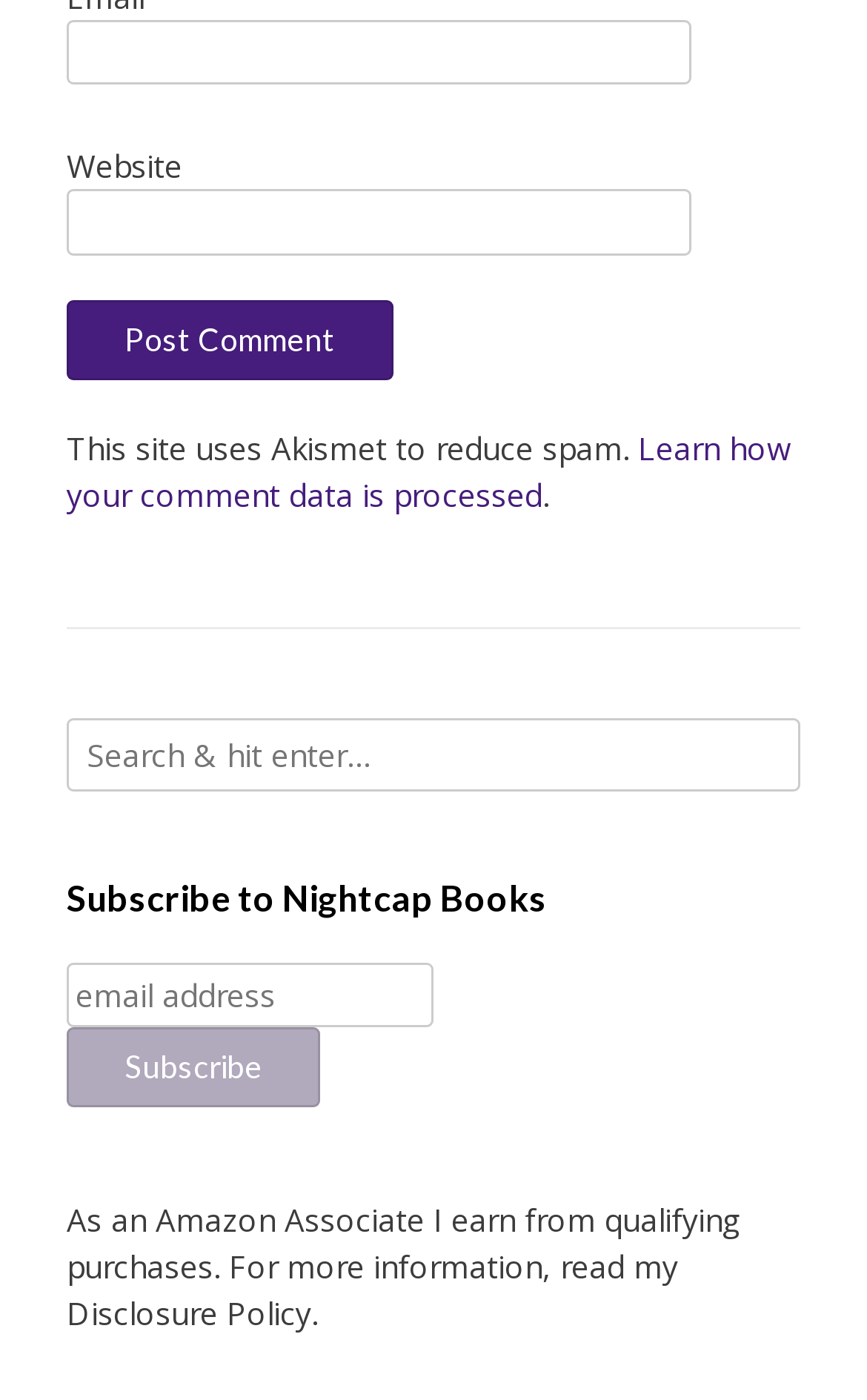Using the webpage screenshot, locate the HTML element that fits the following description and provide its bounding box: "name="EMAIL" placeholder="email address"".

[0.077, 0.687, 0.5, 0.733]